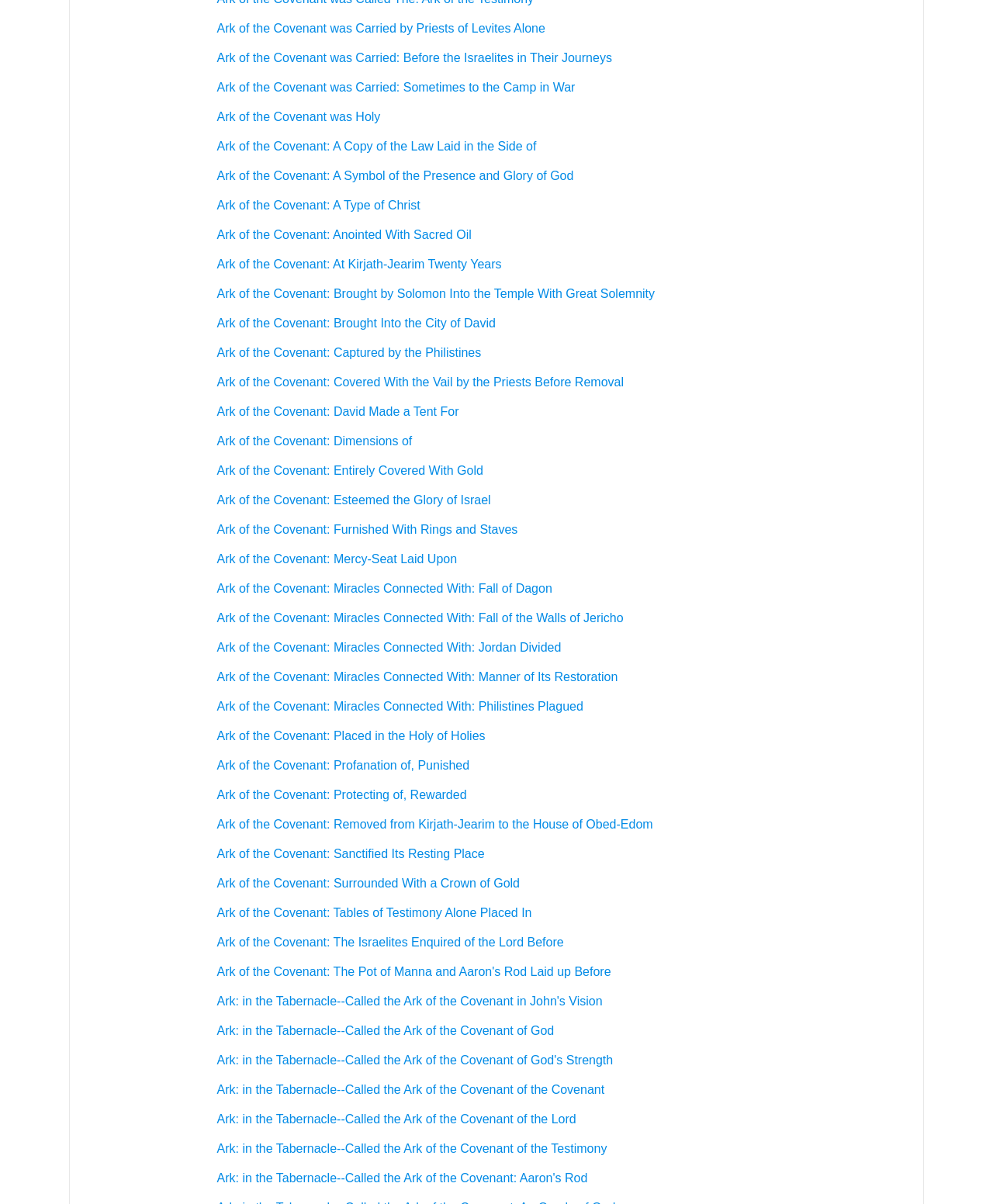Is there a search bar on the webpage?
Look at the image and answer the question with a single word or phrase.

No